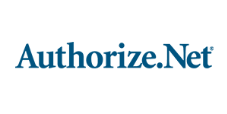Give an in-depth summary of the scene depicted in the image.

The image showcases the logo of Authorize.Net, a well-known payment processing service. This logo is prominently featured alongside several other payment processing icons, emphasizing the diverse e-commerce solutions offered by the TGFI Team. With a focus on streamlining online transactions, Authorize.Net provides vital services that facilitate secure payment processing for businesses, enhancing their online store capabilities. The presence of this logo in the context suggests the TGFI Team's commitment to integrating leading payment technologies into their e-commerce solutions.